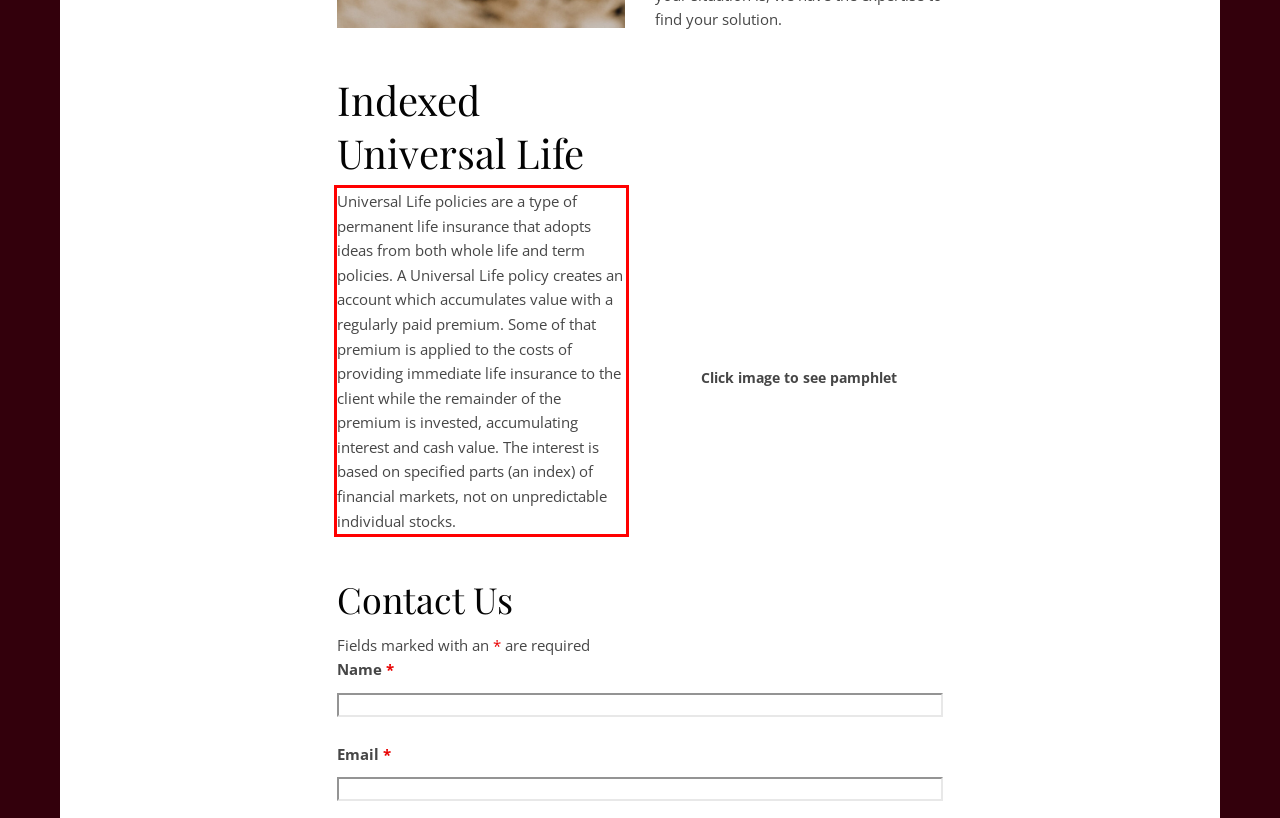Analyze the webpage screenshot and use OCR to recognize the text content in the red bounding box.

Universal Life policies are a type of permanent life insurance that adopts ideas from both whole life and term policies. A Universal Life policy creates an account which accumulates value with a regularly paid premium. Some of that premium is applied to the costs of providing immediate life insurance to the client while the remainder of the premium is invested, accumulating interest and cash value. The interest is based on specified parts (an index) of financial markets, not on unpredictable individual stocks.